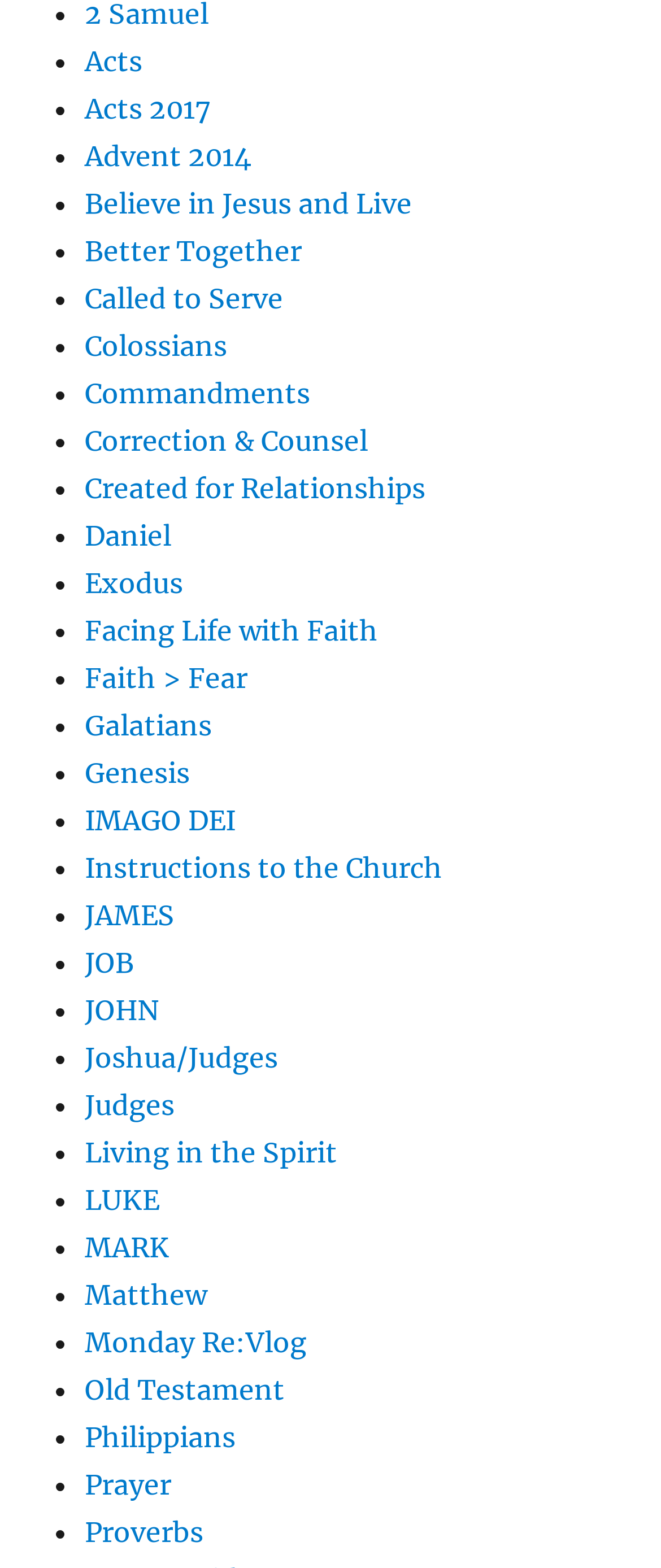Locate the bounding box coordinates of the element's region that should be clicked to carry out the following instruction: "Explore Genesis". The coordinates need to be four float numbers between 0 and 1, i.e., [left, top, right, bottom].

[0.128, 0.482, 0.287, 0.503]